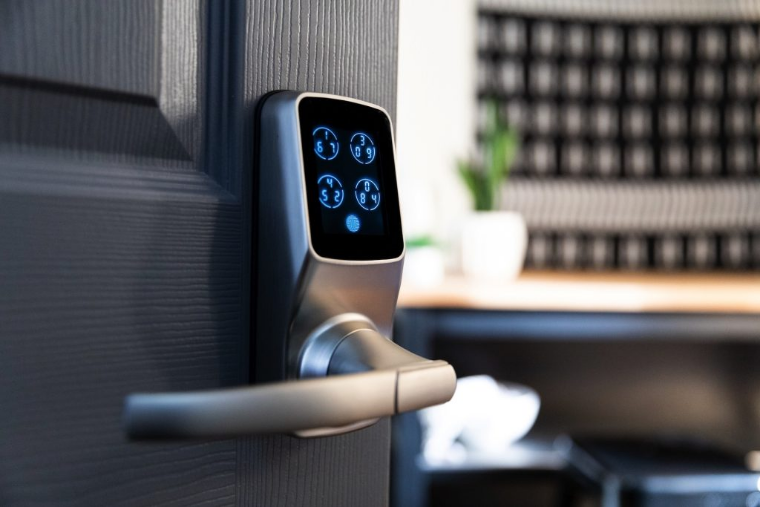Reply to the question with a single word or phrase:
What is the primary benefit of this locking system?

convenience and security